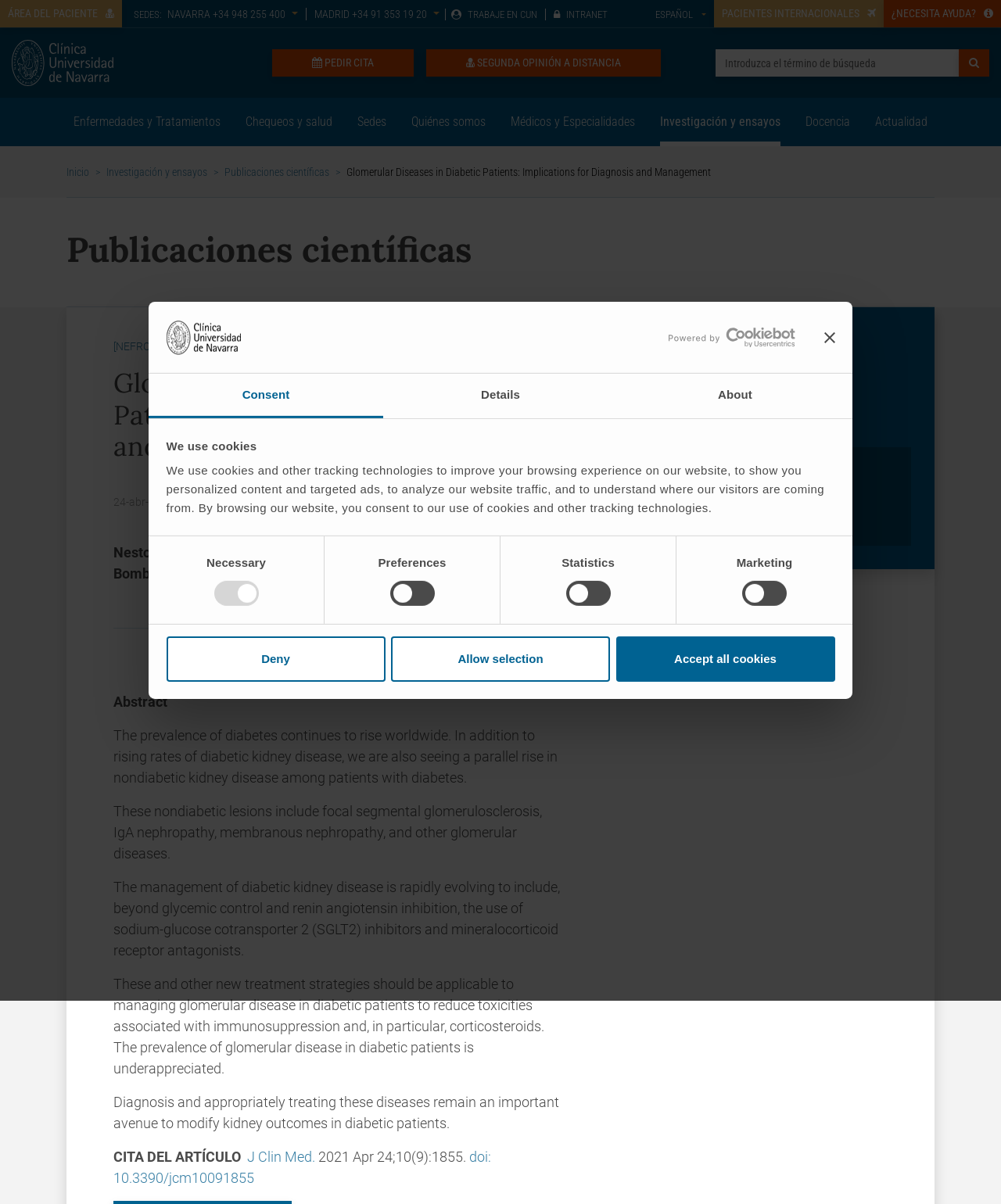What is the purpose of the buttons at the top of the page?
Give a single word or phrase as your answer by examining the image.

Language selection